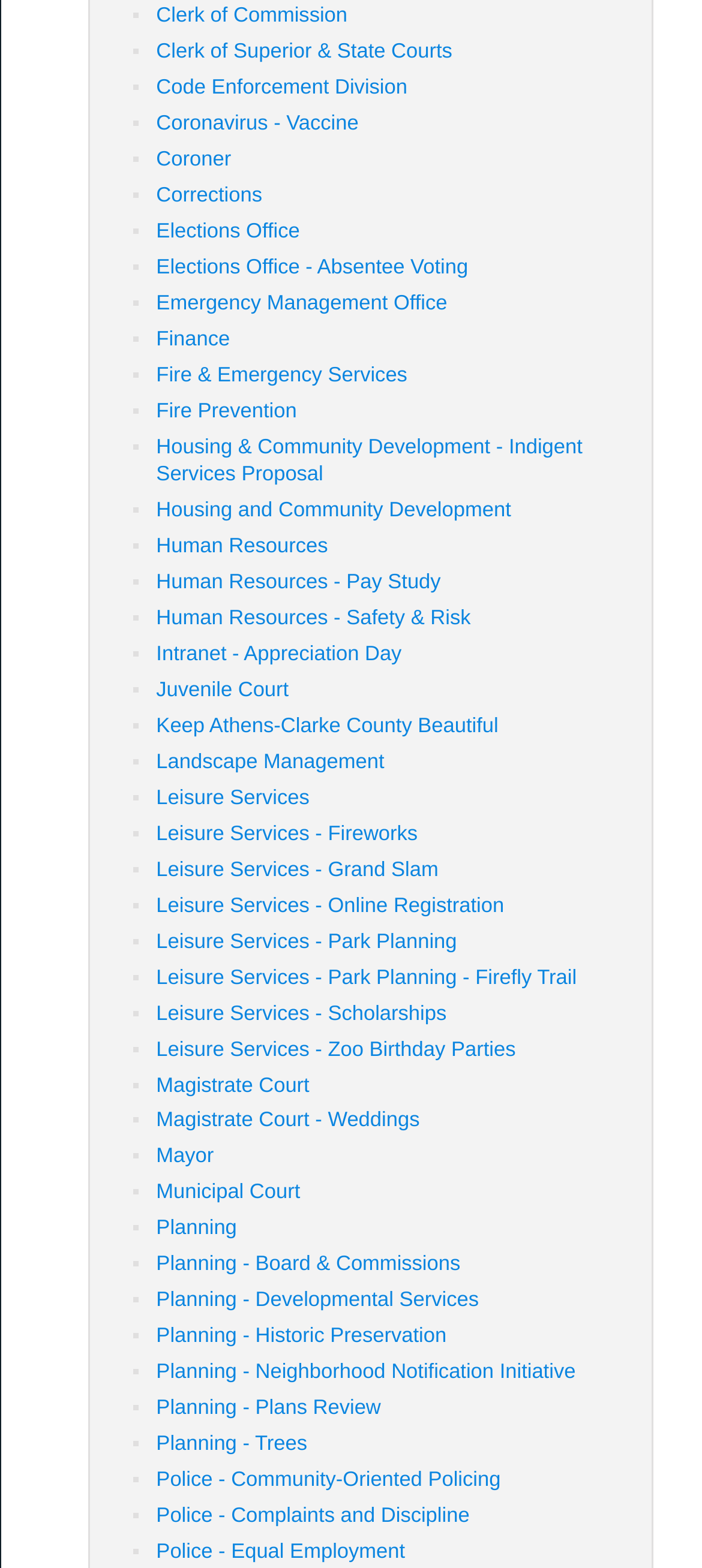Indicate the bounding box coordinates of the element that must be clicked to execute the instruction: "View information on Coronavirus - Vaccine". The coordinates should be given as four float numbers between 0 and 1, i.e., [left, top, right, bottom].

[0.223, 0.073, 0.511, 0.086]